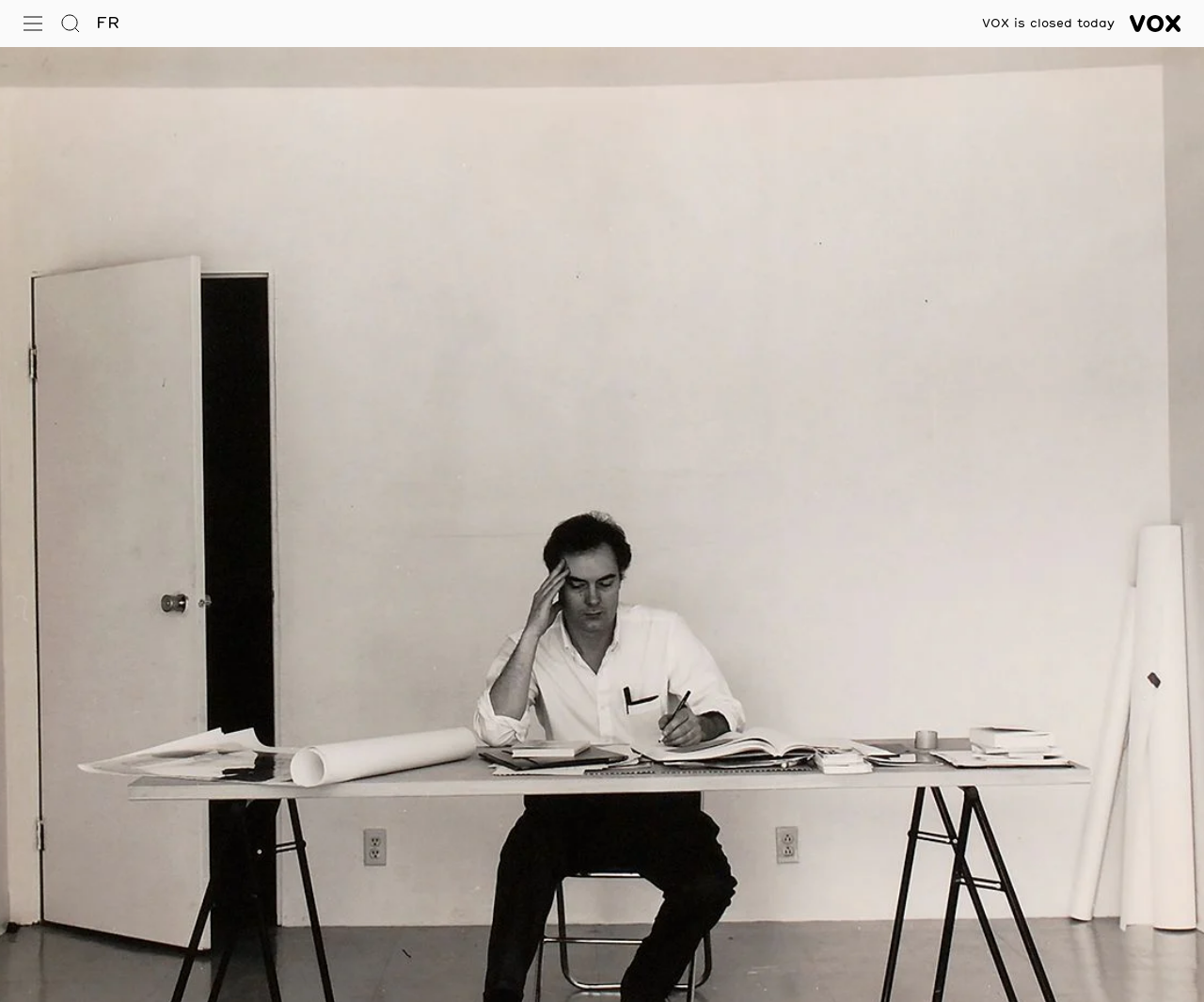Detail the various sections and features present on the webpage.

The webpage is about an exhibition titled "Time as Activity - Description and conceptual art". At the top left corner, there is a button labeled "Open Menu" accompanied by a small image. To the right of the button, there is a link to "Go to Search" with another small image. Further to the right, there is a link to switch the language to French, labeled "FR". 

At the bottom left of the page, there is a notification stating "VOX is closed today". On the bottom right, there is a link to "VOX — Centre de l’image contemporaine" with a small image.